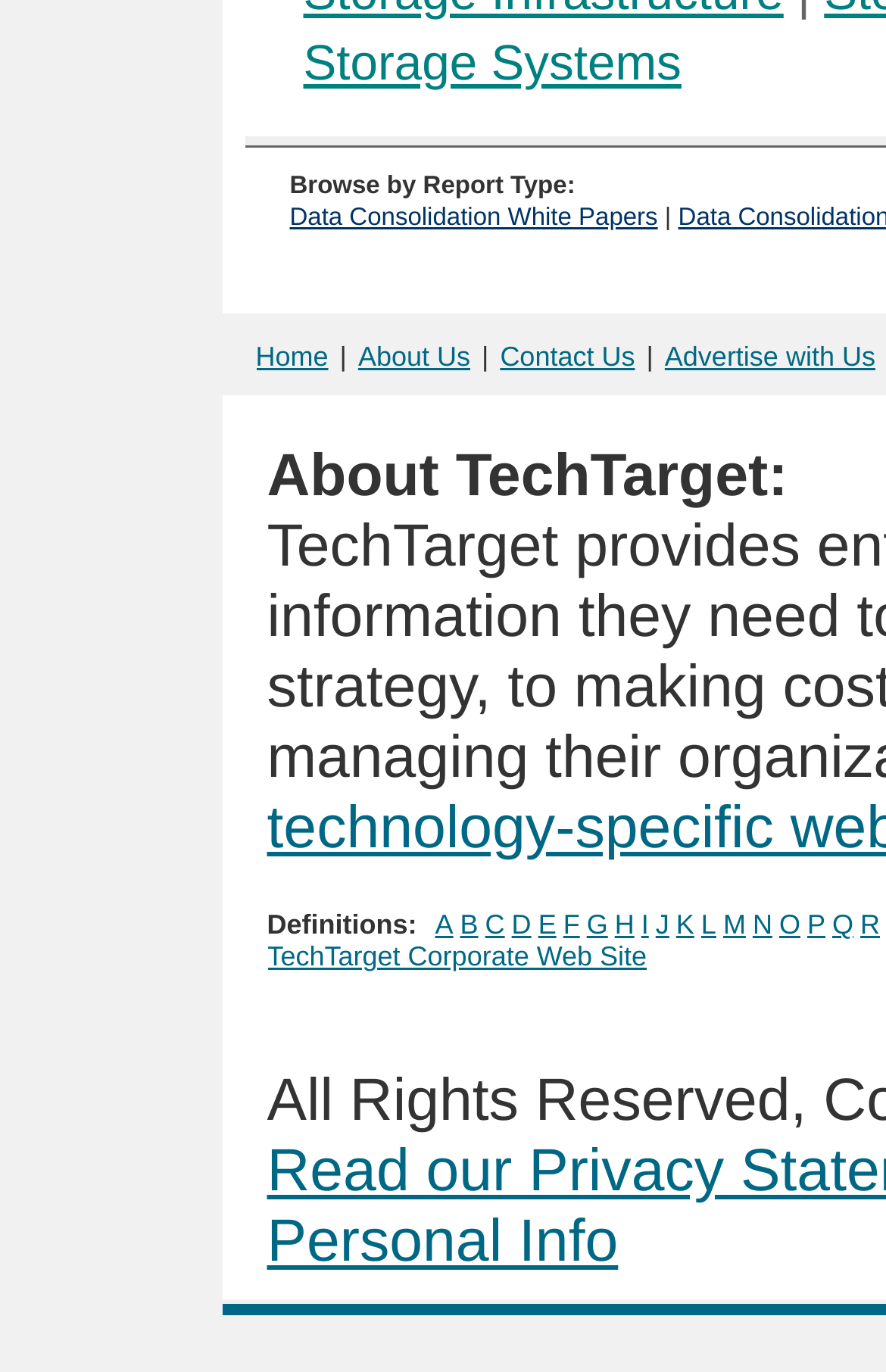Please locate the bounding box coordinates of the element that should be clicked to achieve the given instruction: "Visit TechTarget corporate web site".

[0.301, 0.686, 0.73, 0.709]